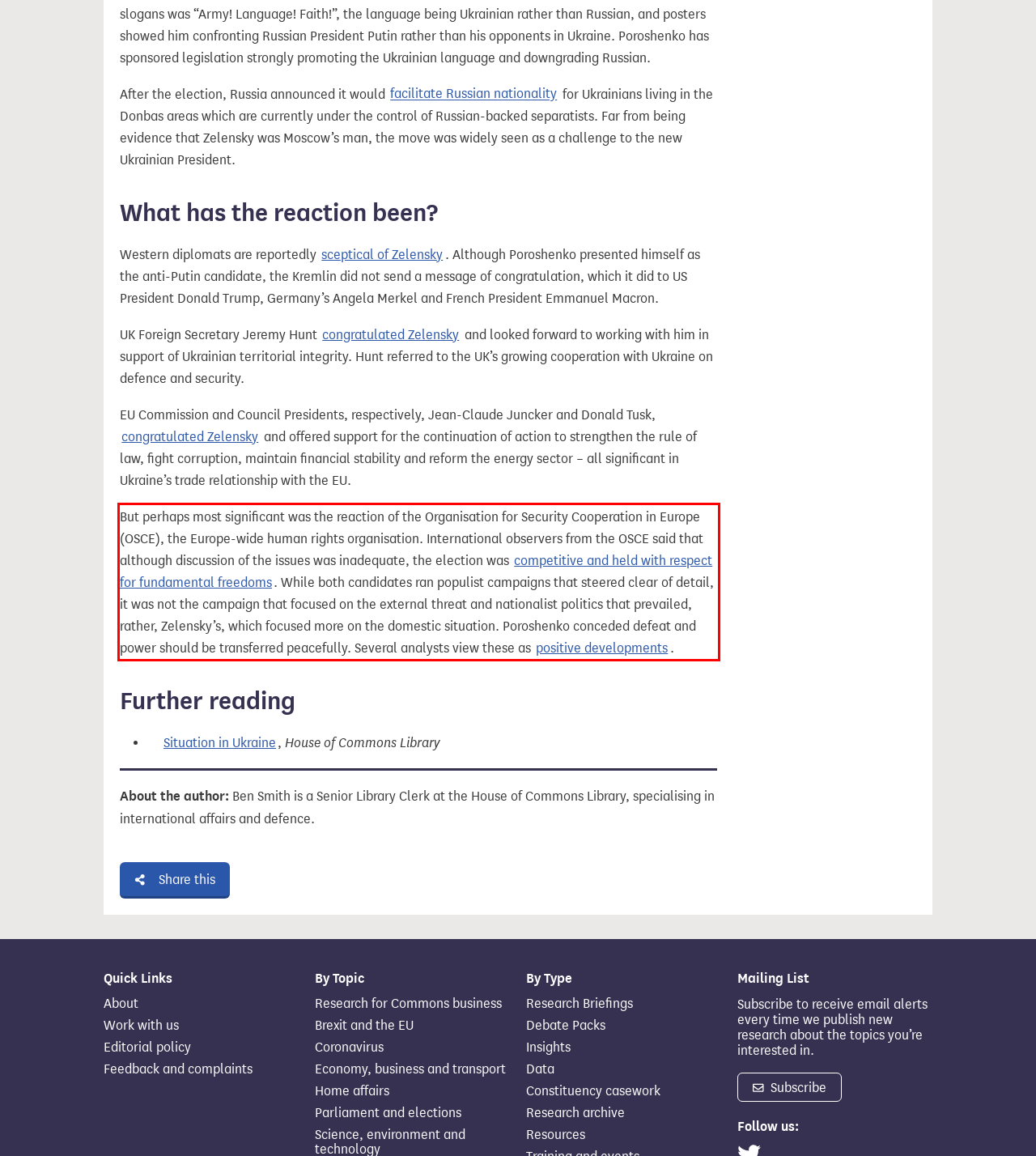You are given a webpage screenshot with a red bounding box around a UI element. Extract and generate the text inside this red bounding box.

But perhaps most significant was the reaction of the Organisation for Security Cooperation in Europe (OSCE), the Europe-wide human rights organisation. International observers from the OSCE said that although discussion of the issues was inadequate, the election was competitive and held with respect for fundamental freedoms. While both candidates ran populist campaigns that steered clear of detail, it was not the campaign that focused on the external threat and nationalist politics that prevailed, rather, Zelensky’s, which focused more on the domestic situation. Poroshenko conceded defeat and power should be transferred peacefully. Several analysts view these as positive developments.